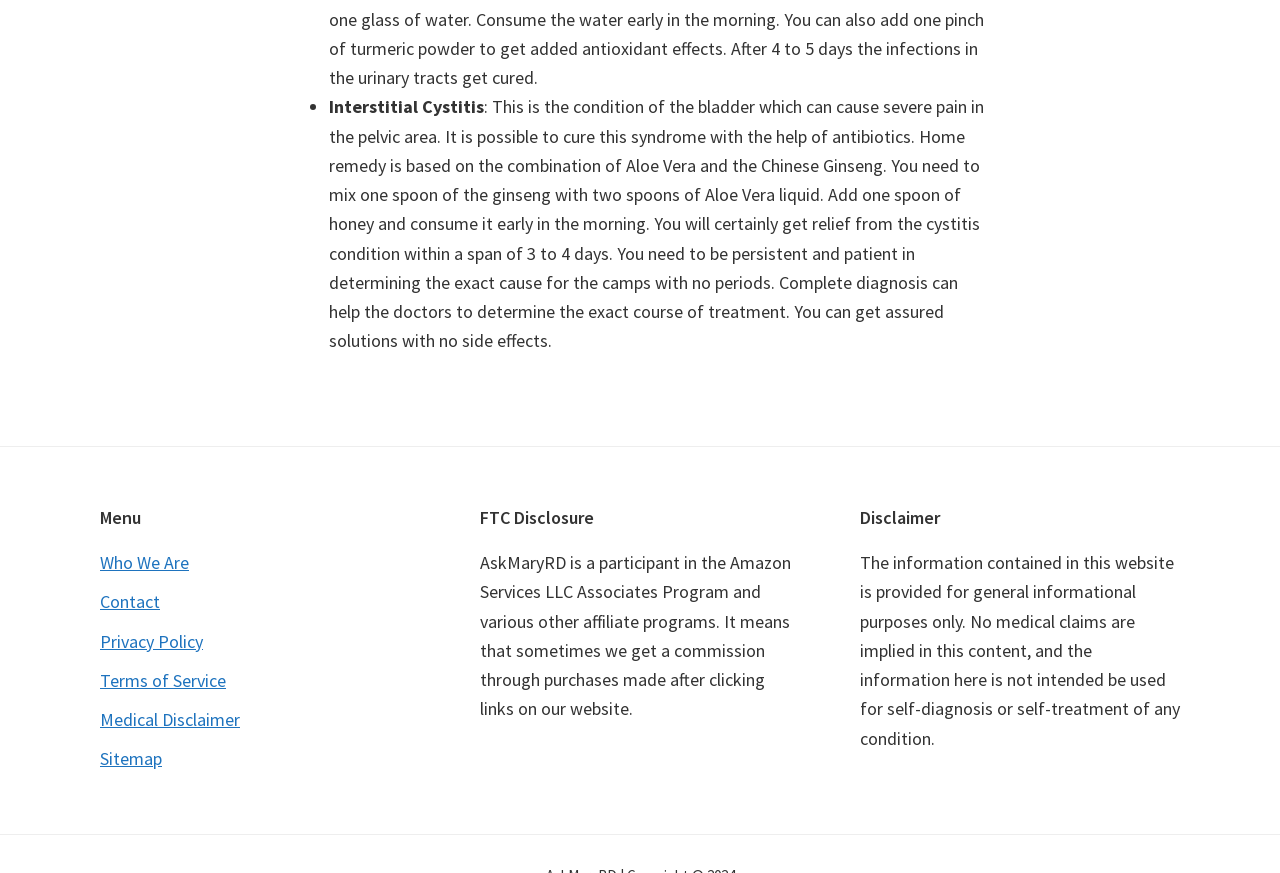Please specify the bounding box coordinates in the format (top-left x, top-left y, bottom-right x, bottom-right y), with all values as floating point numbers between 0 and 1. Identify the bounding box of the UI element described by: Medical Disclaimer

[0.078, 0.811, 0.188, 0.837]